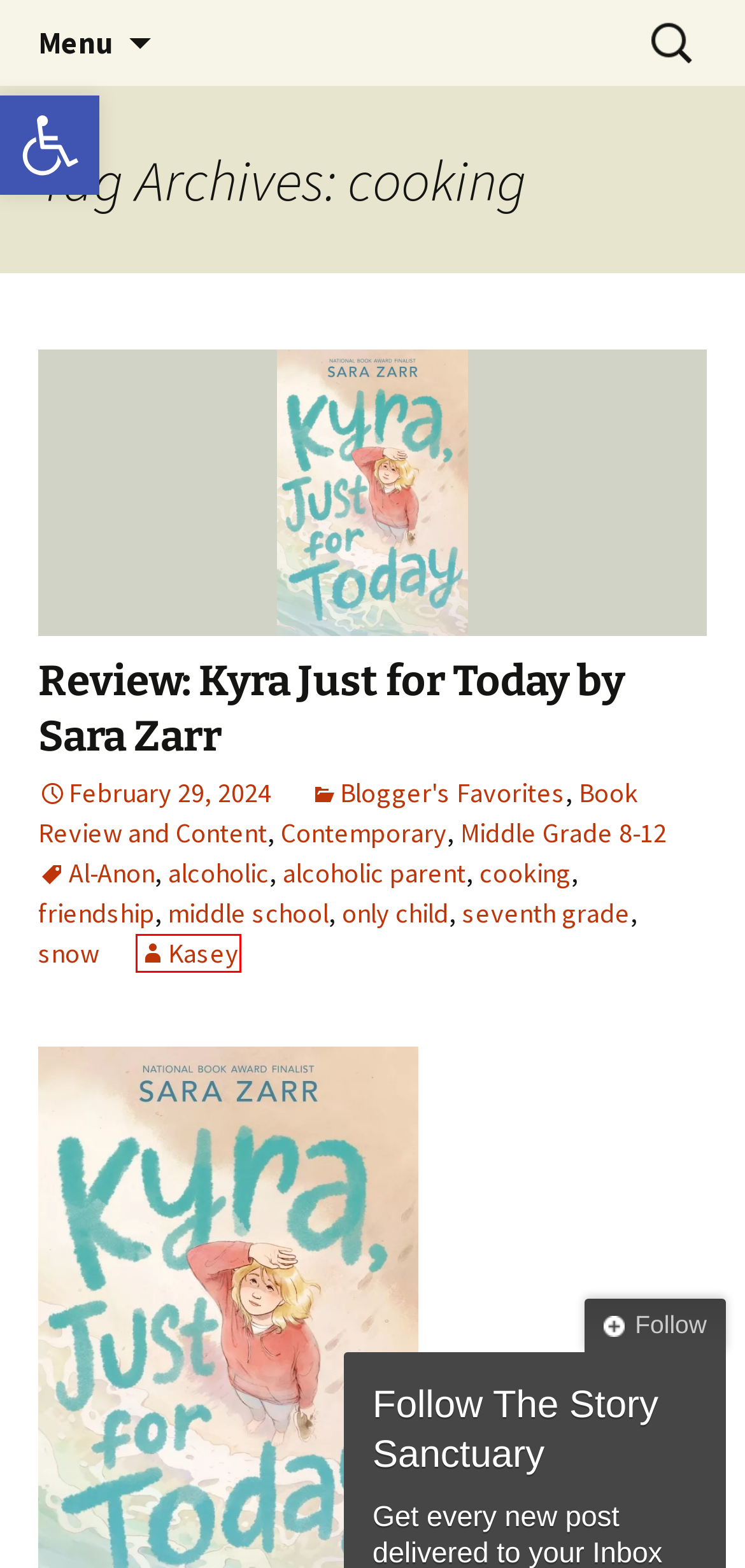Look at the screenshot of a webpage where a red rectangle bounding box is present. Choose the webpage description that best describes the new webpage after clicking the element inside the red bounding box. Here are the candidates:
A. Contemporary Archives - The Story Sanctuary
B. Al-Anon Archives - The Story Sanctuary
C. Book Review and Content Archives - The Story Sanctuary
D. Review: Kyra Just for Today by Sara Zarr - The Story Sanctuary
E. snow Archives - The Story Sanctuary
F. friendship Archives - The Story Sanctuary
G. Kasey, Author at The Story Sanctuary
H. alcoholic parent Archives - The Story Sanctuary

G